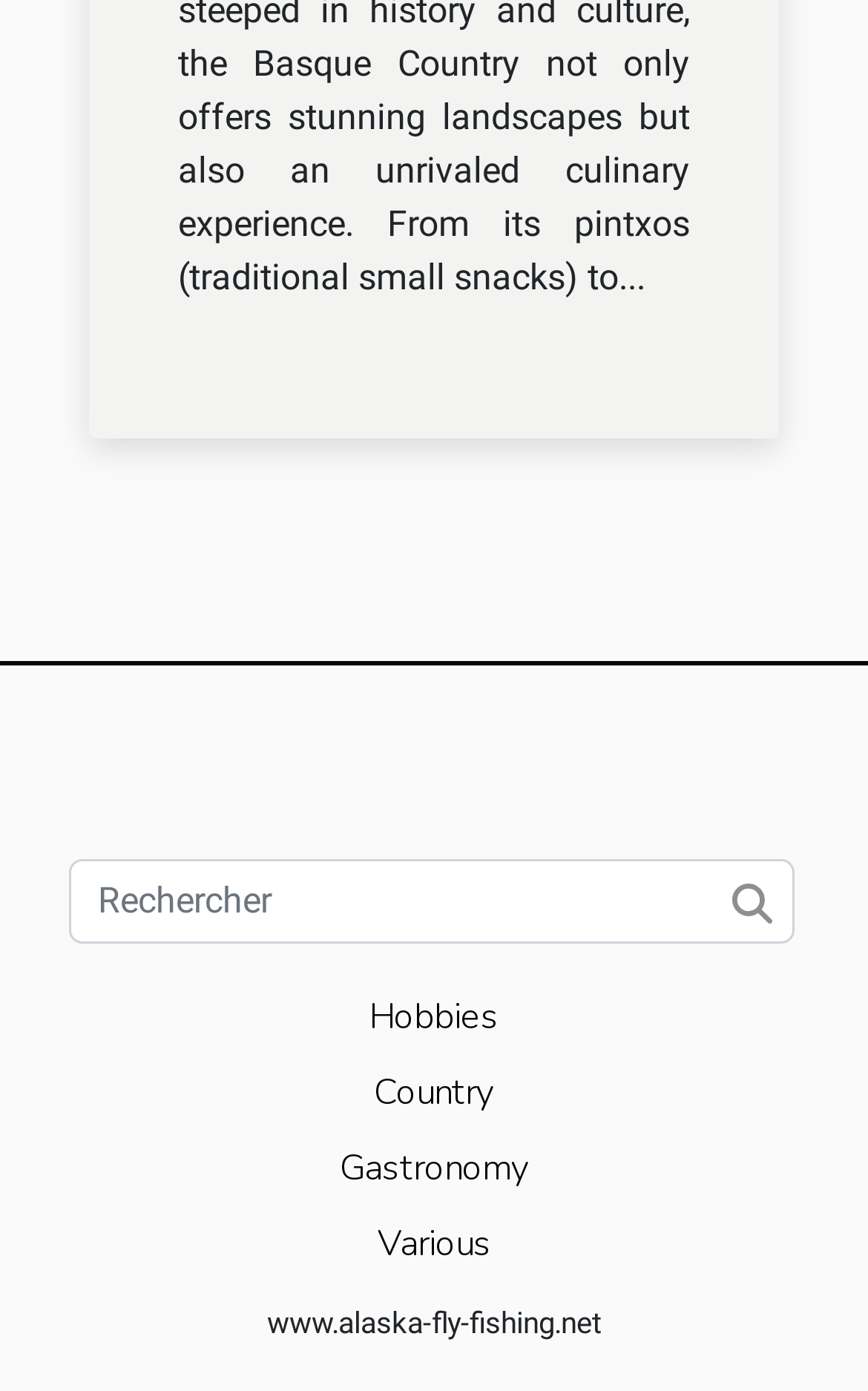Please specify the bounding box coordinates in the format (top-left x, top-left y, bottom-right x, bottom-right y), with values ranging from 0 to 1. Identify the bounding box for the UI component described as follows: aria-label="Rechercher" name="q" placeholder="Rechercher"

[0.079, 0.618, 0.915, 0.679]